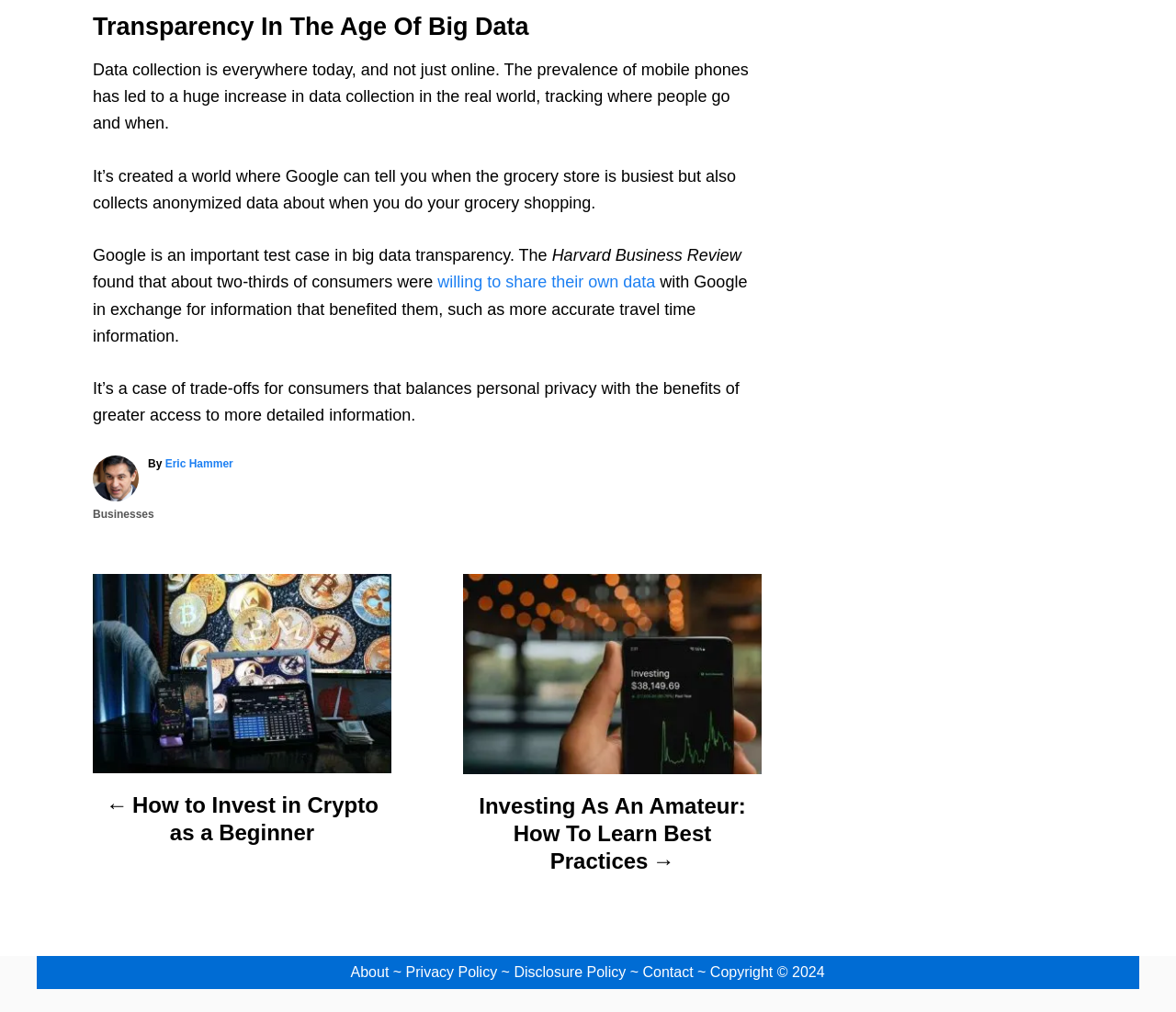Specify the bounding box coordinates (top-left x, top-left y, bottom-right x, bottom-right y) of the UI element in the screenshot that matches this description: Contact

[0.543, 0.951, 0.593, 0.97]